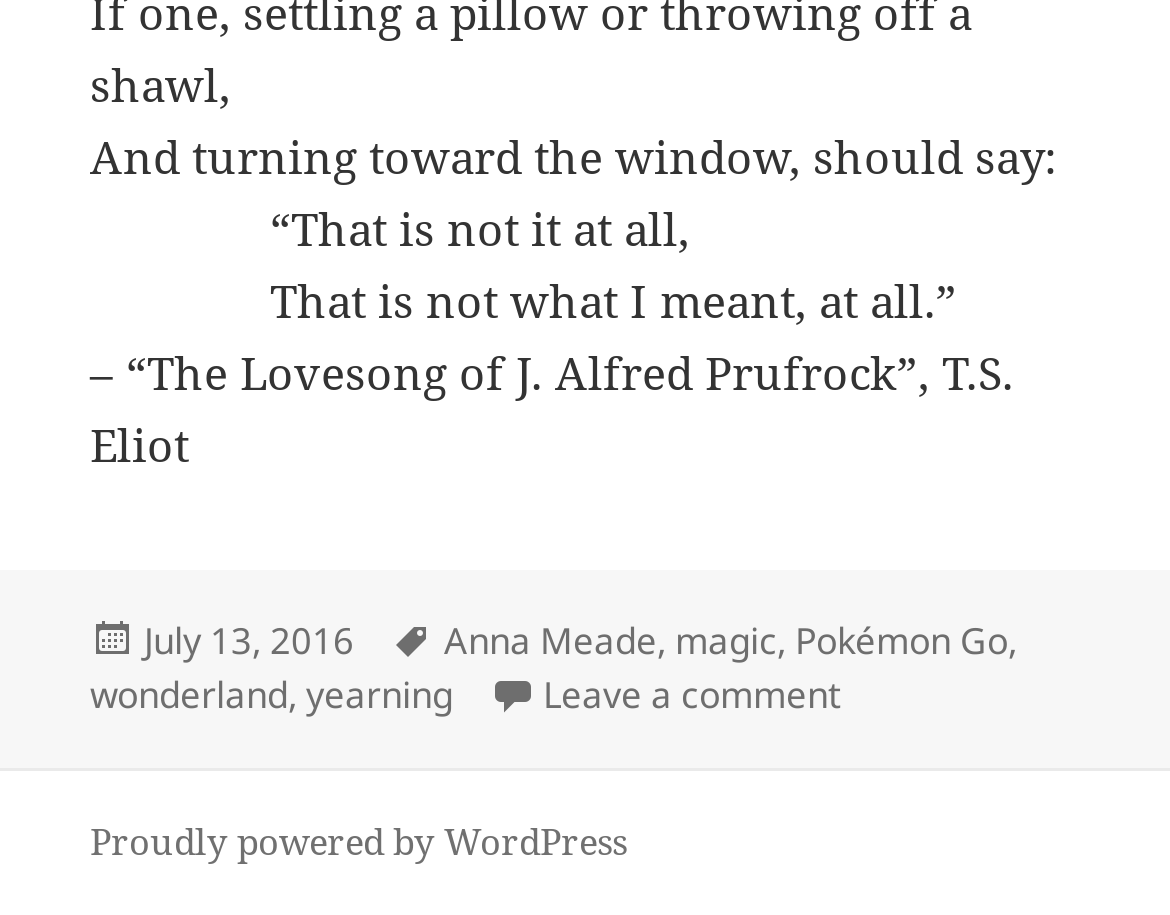Using the element description provided, determine the bounding box coordinates in the format (top-left x, top-left y, bottom-right x, bottom-right y). Ensure that all values are floating point numbers between 0 and 1. Element description: Surftrail

None